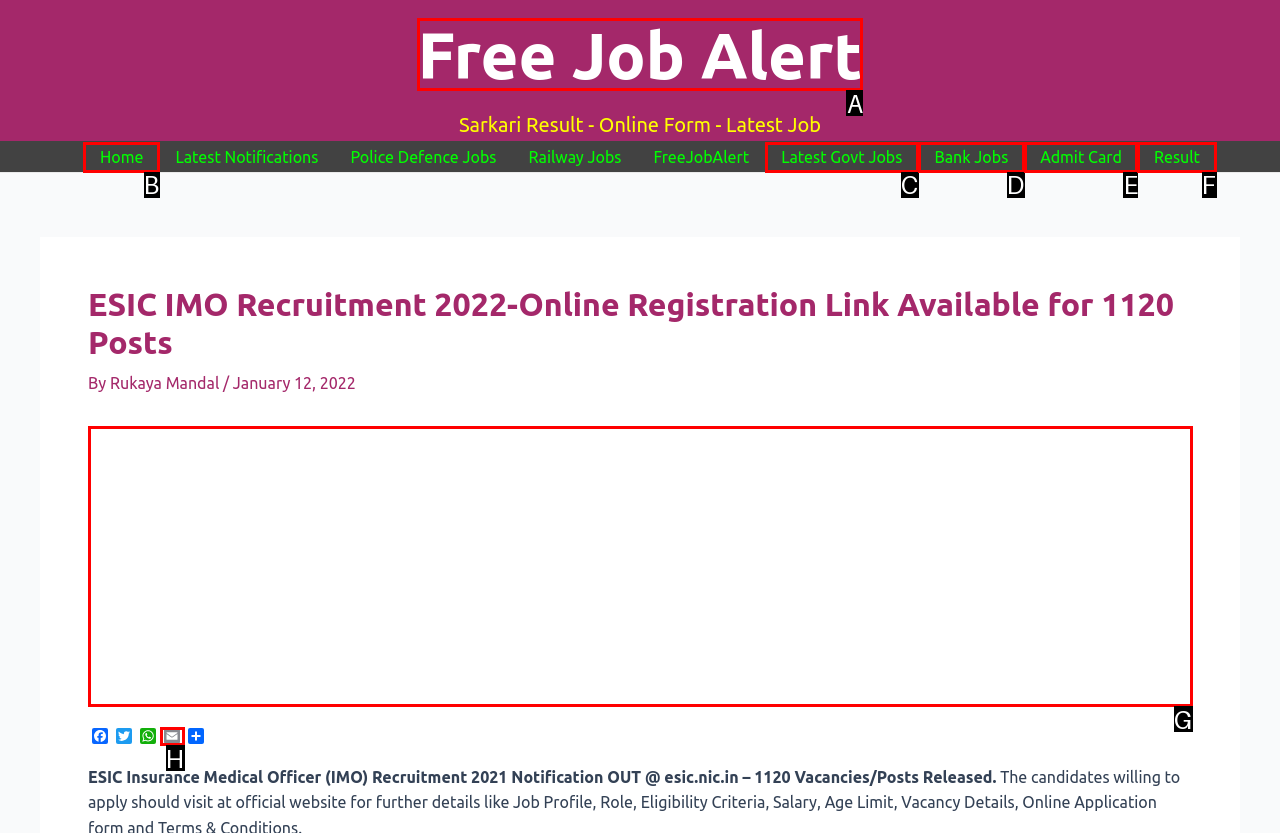Identify the letter of the option that should be selected to accomplish the following task: Click on Free Job Alert. Provide the letter directly.

A